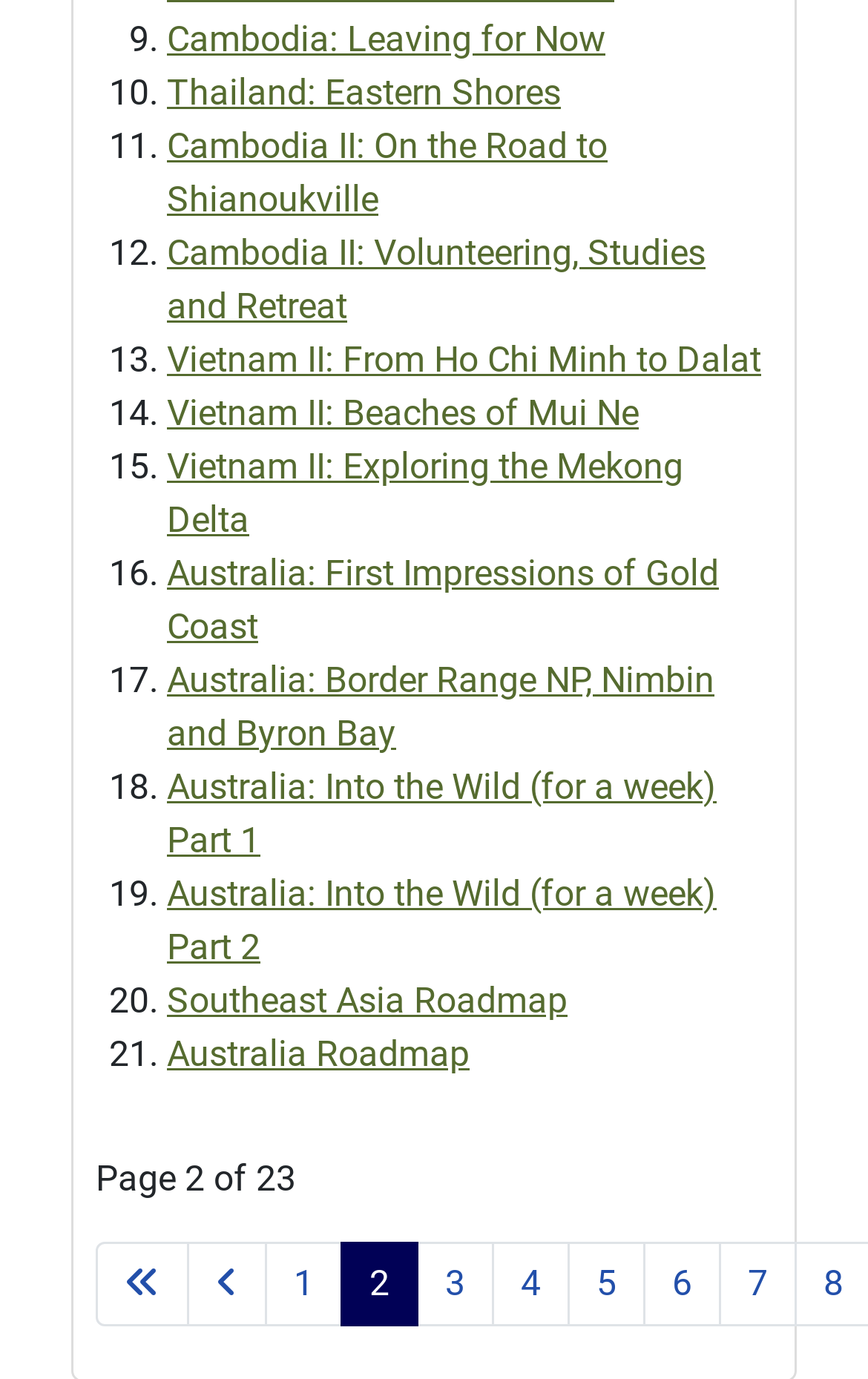From the webpage screenshot, identify the region described by parent_node: Search aria-label="Back to Top". Provide the bounding box coordinates as (top-left x, top-left y, bottom-right x, bottom-right y), with each value being a floating point number between 0 and 1.

[0.862, 0.908, 0.959, 0.976]